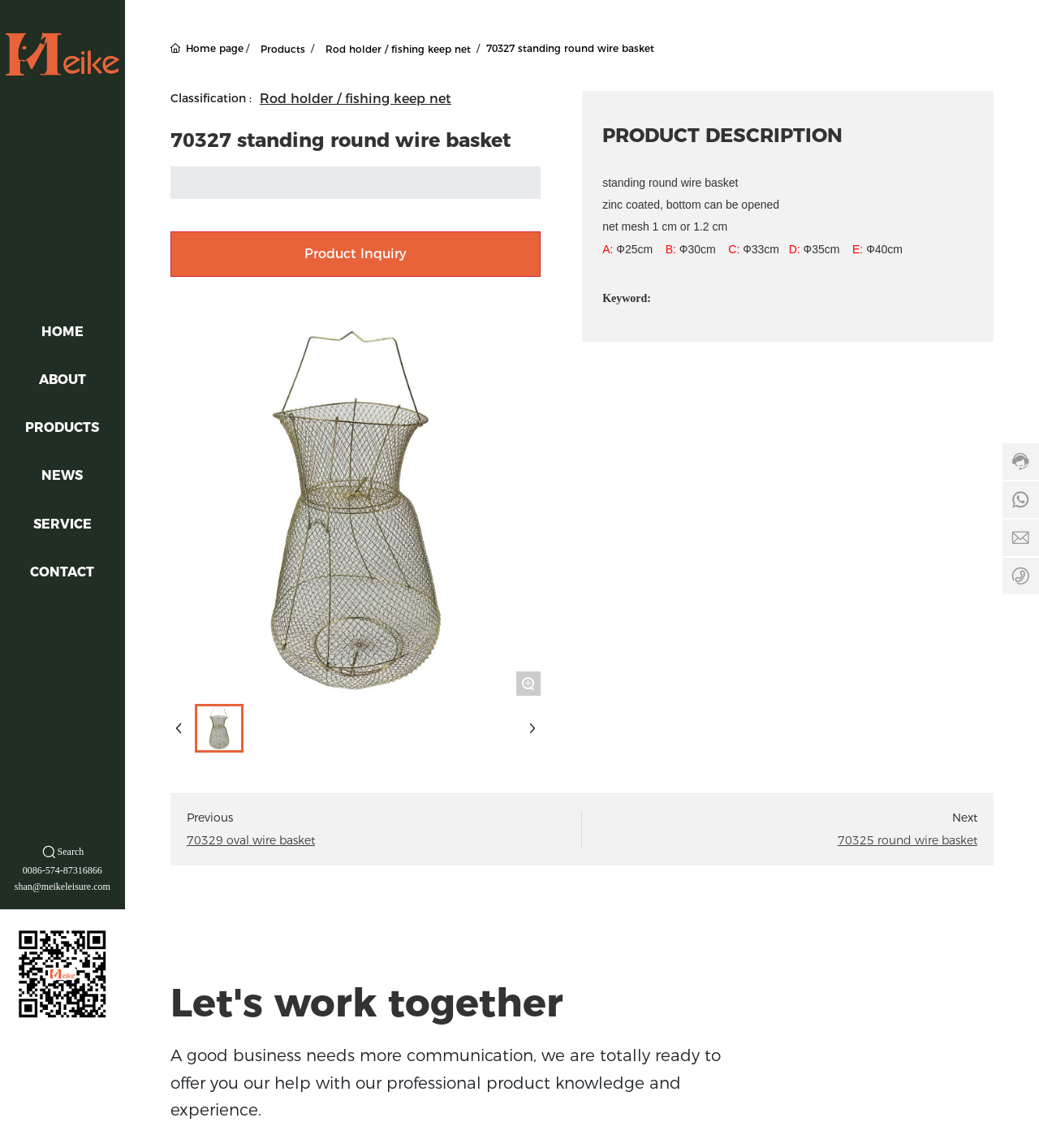Please extract the webpage's main title and generate its text content.

70327 standing round wire basket